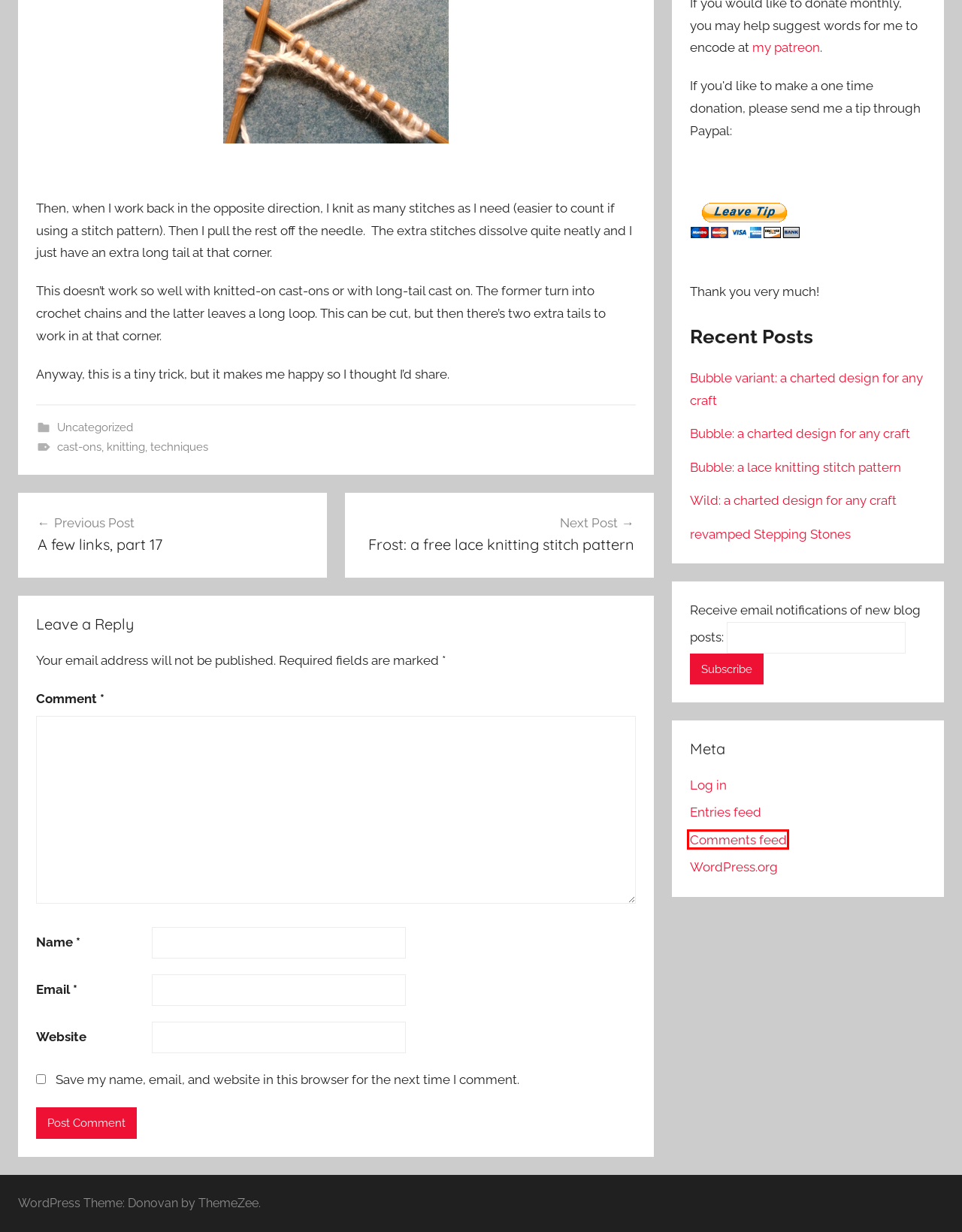You are given a webpage screenshot where a red bounding box highlights an element. Determine the most fitting webpage description for the new page that loads after clicking the element within the red bounding box. Here are the candidates:
A. cast-ons – String Geekery
B. Uncategorized – String Geekery
C. Wild: a charted design for any craft – String Geekery
D. techniques – String Geekery
E. Frost: a free lace knitting stitch pattern – String Geekery
F. Bubble variant: a charted design for any craft – String Geekery
G. Bubble: a charted design for any craft – String Geekery
H. Comments for String Geekery

H